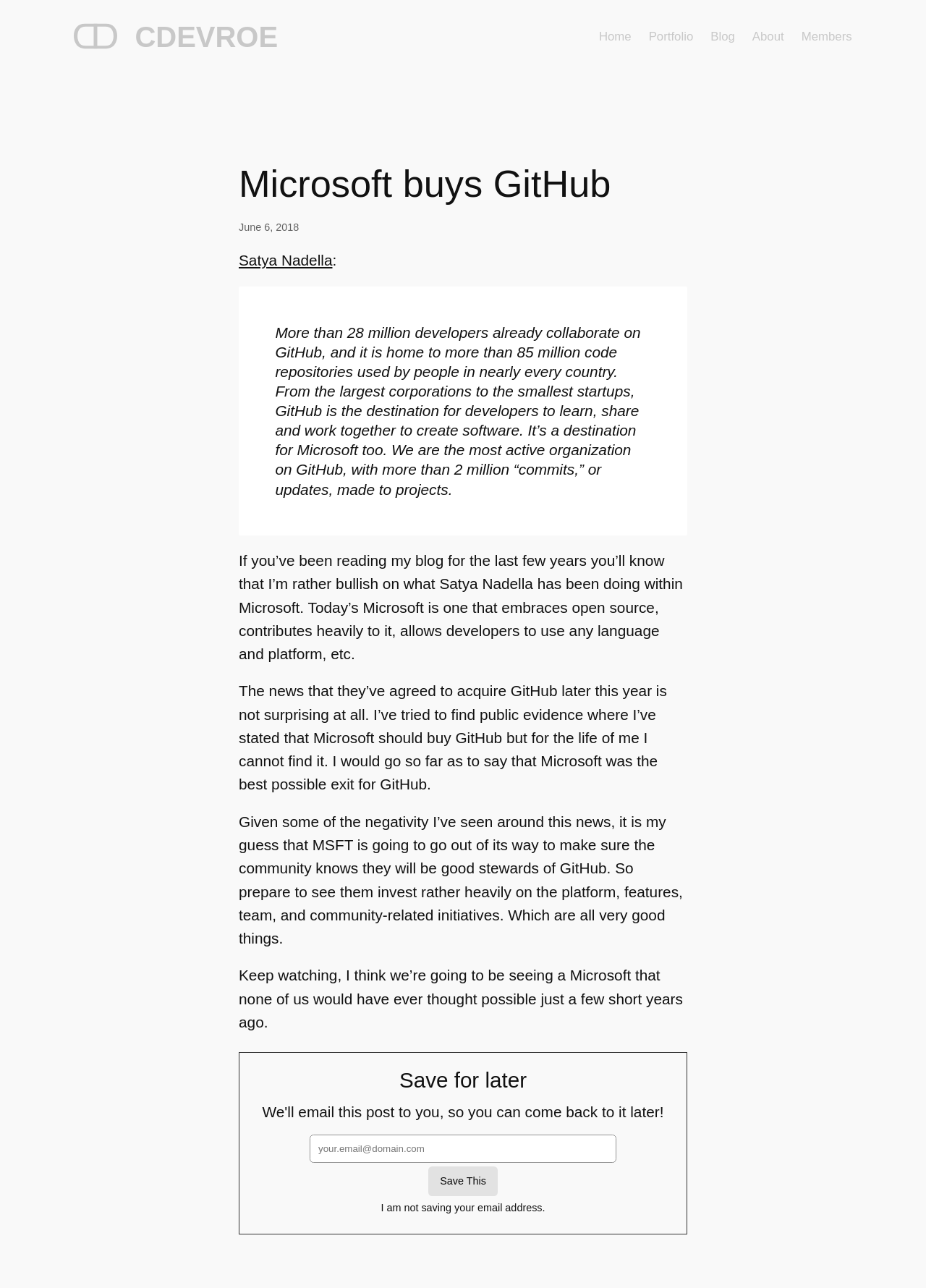Determine the bounding box coordinates of the area to click in order to meet this instruction: "Click on the 'Portfolio' link".

[0.701, 0.021, 0.749, 0.036]